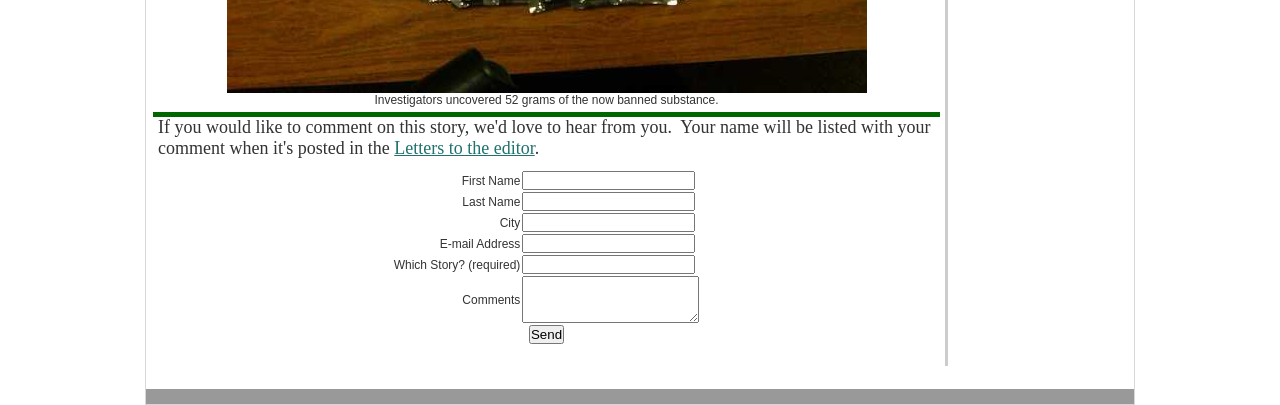Given the description "name="Last_Name__3"", determine the bounding box of the corresponding UI element.

[0.408, 0.474, 0.543, 0.521]